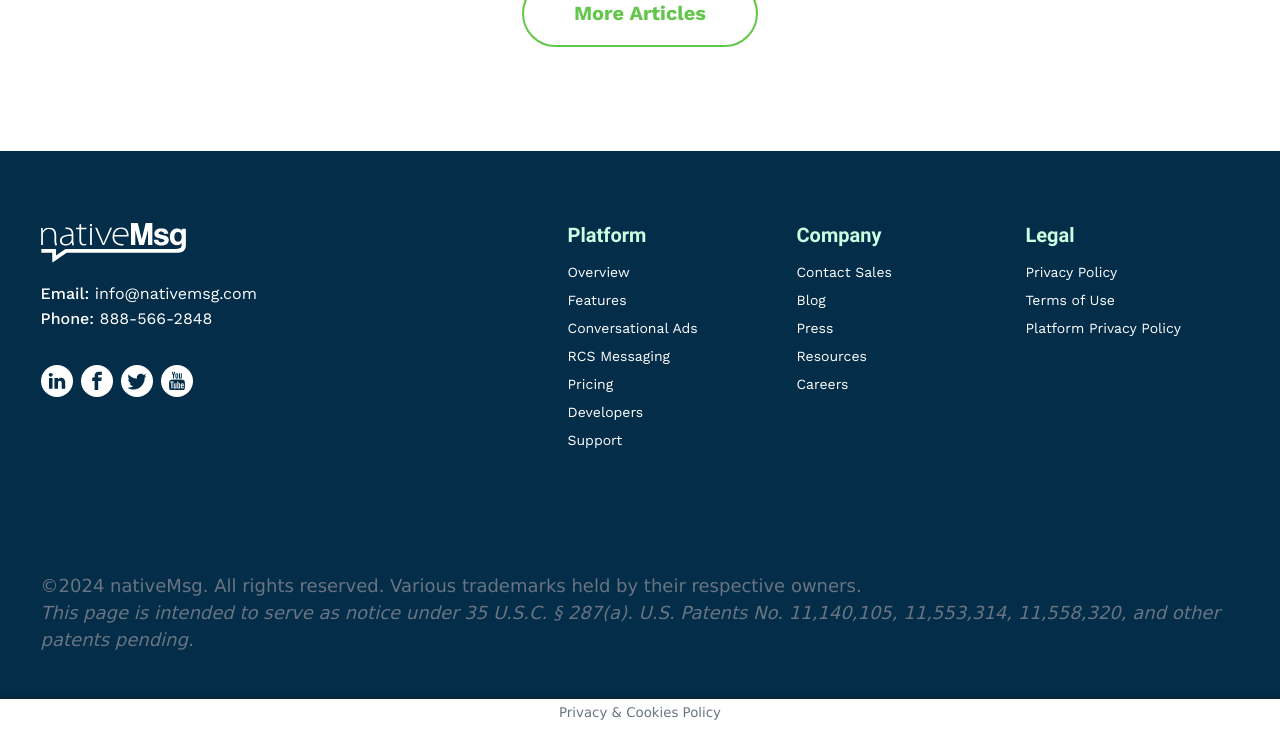Please provide a comprehensive response to the question below by analyzing the image: 
What social media platforms are linked?

The social media platforms linked can be found in the section with the icons, where there are four links to 'linkedin', 'facebook', 'twitter', and 'youtube' respectively.